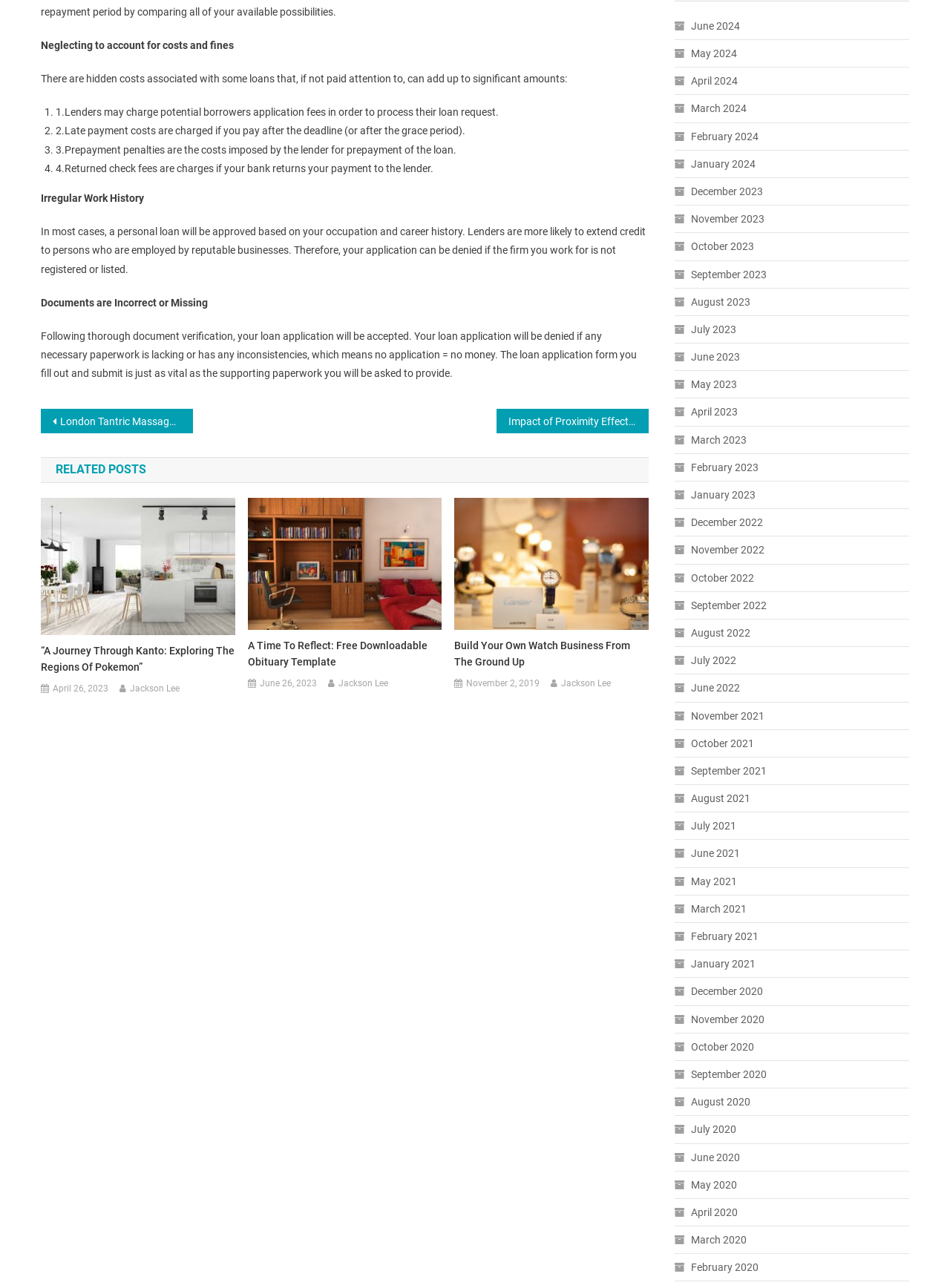What is the heading of the section that lists related posts?
From the image, respond with a single word or phrase.

RELATED POSTS